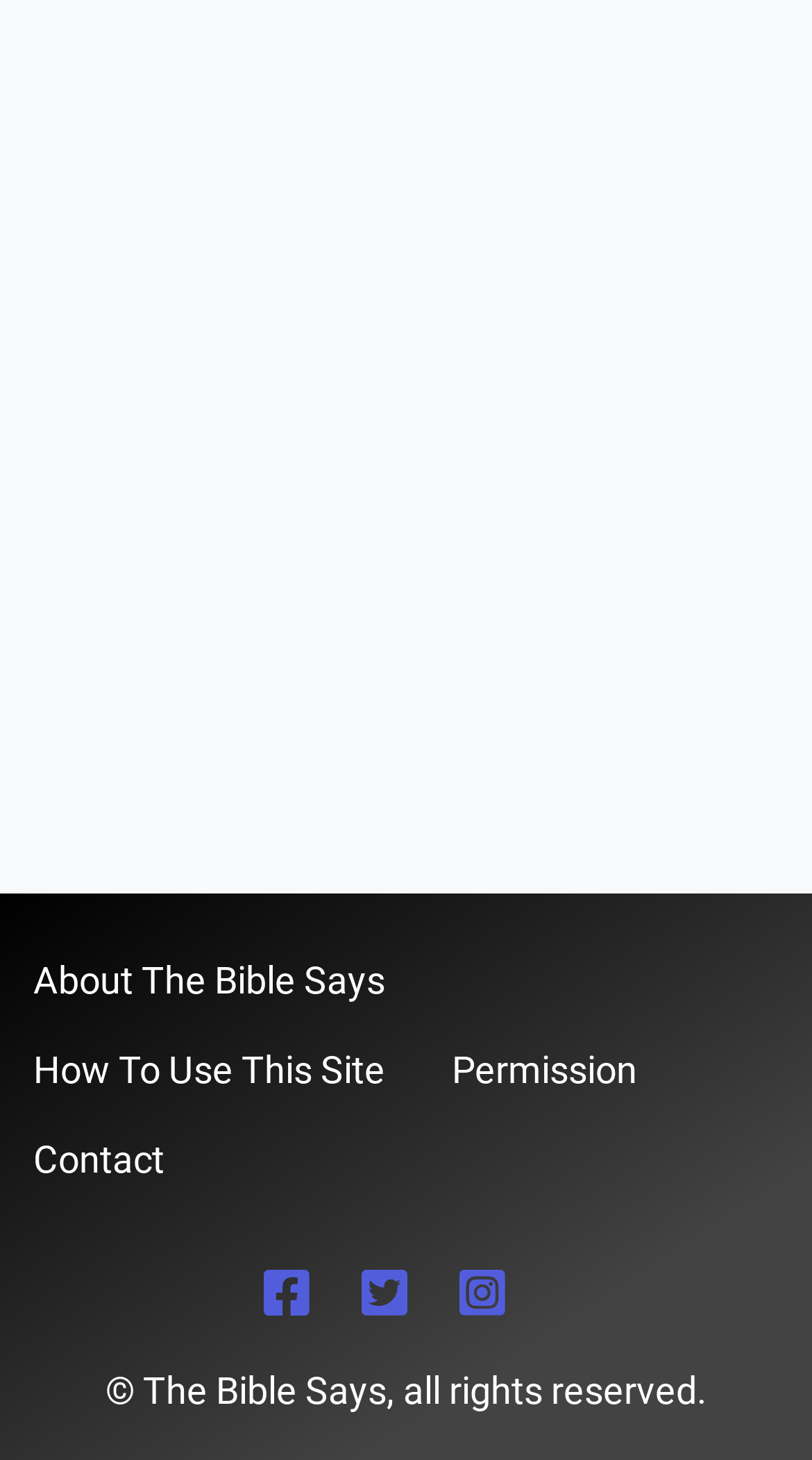How many social media links are there?
We need a detailed and exhaustive answer to the question. Please elaborate.

I counted the number of social media links by looking at the links with icons, which are Facebook, Twitter, and Instagram.